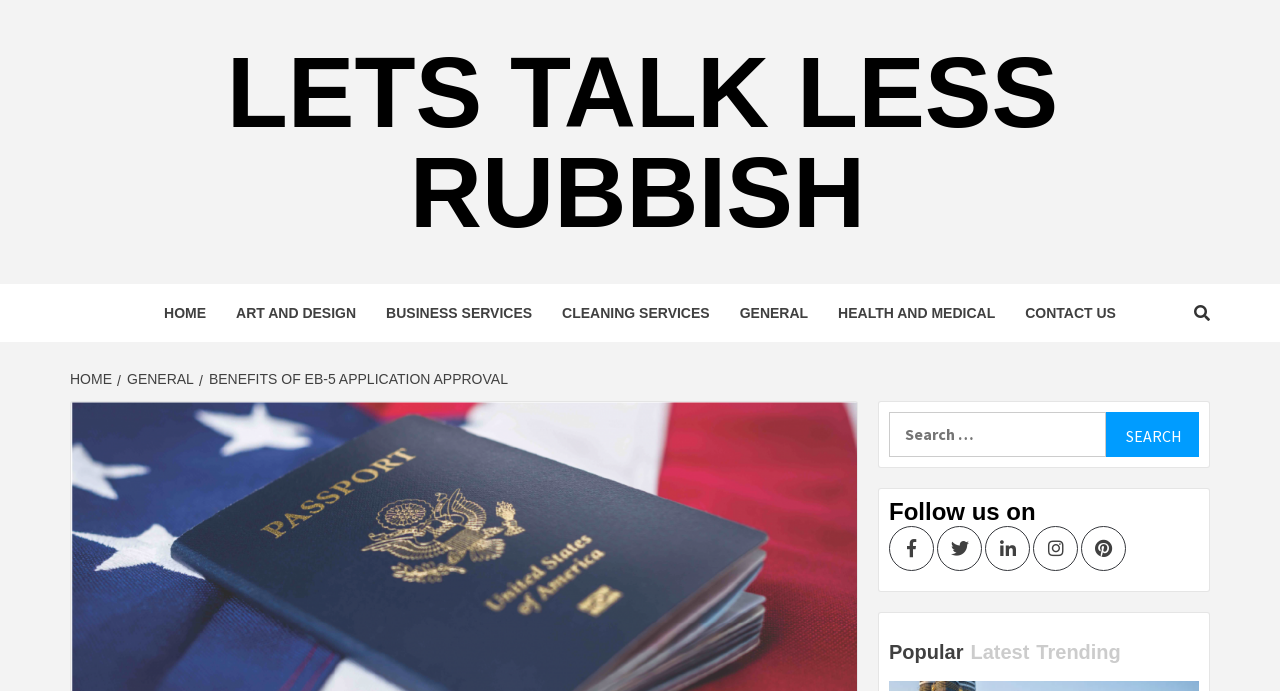Find the bounding box coordinates of the element I should click to carry out the following instruction: "Follow on Facebook".

[0.695, 0.761, 0.73, 0.826]